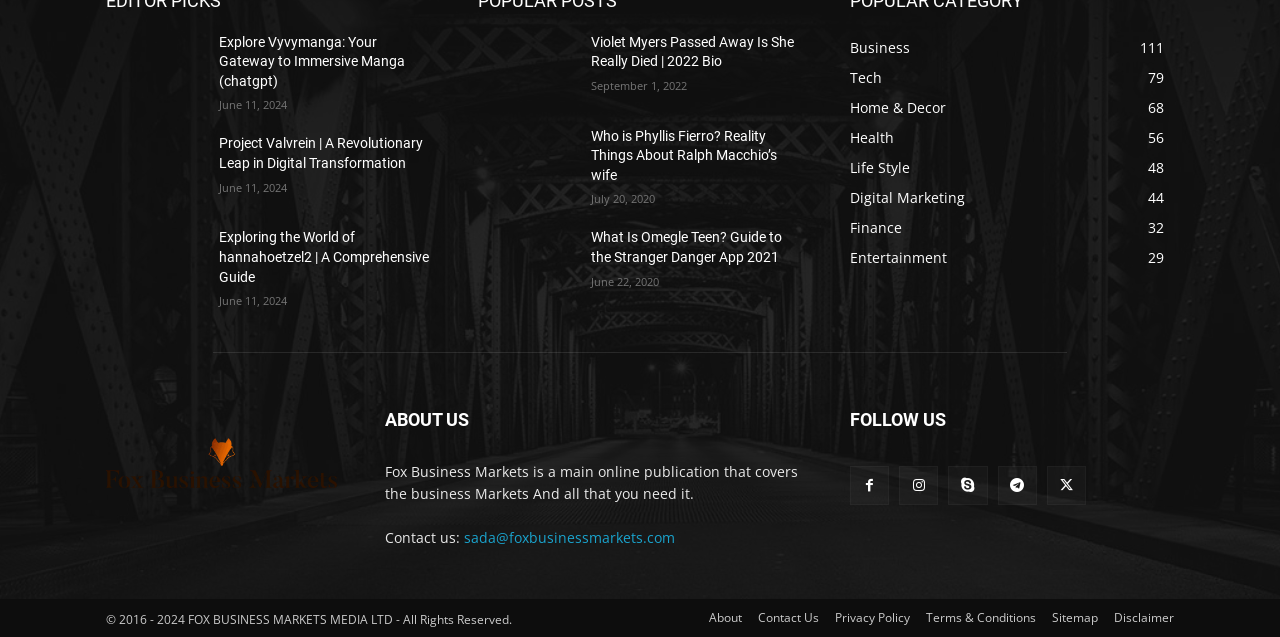Please find the bounding box coordinates of the section that needs to be clicked to achieve this instruction: "Contact us via email".

[0.362, 0.826, 0.527, 0.856]